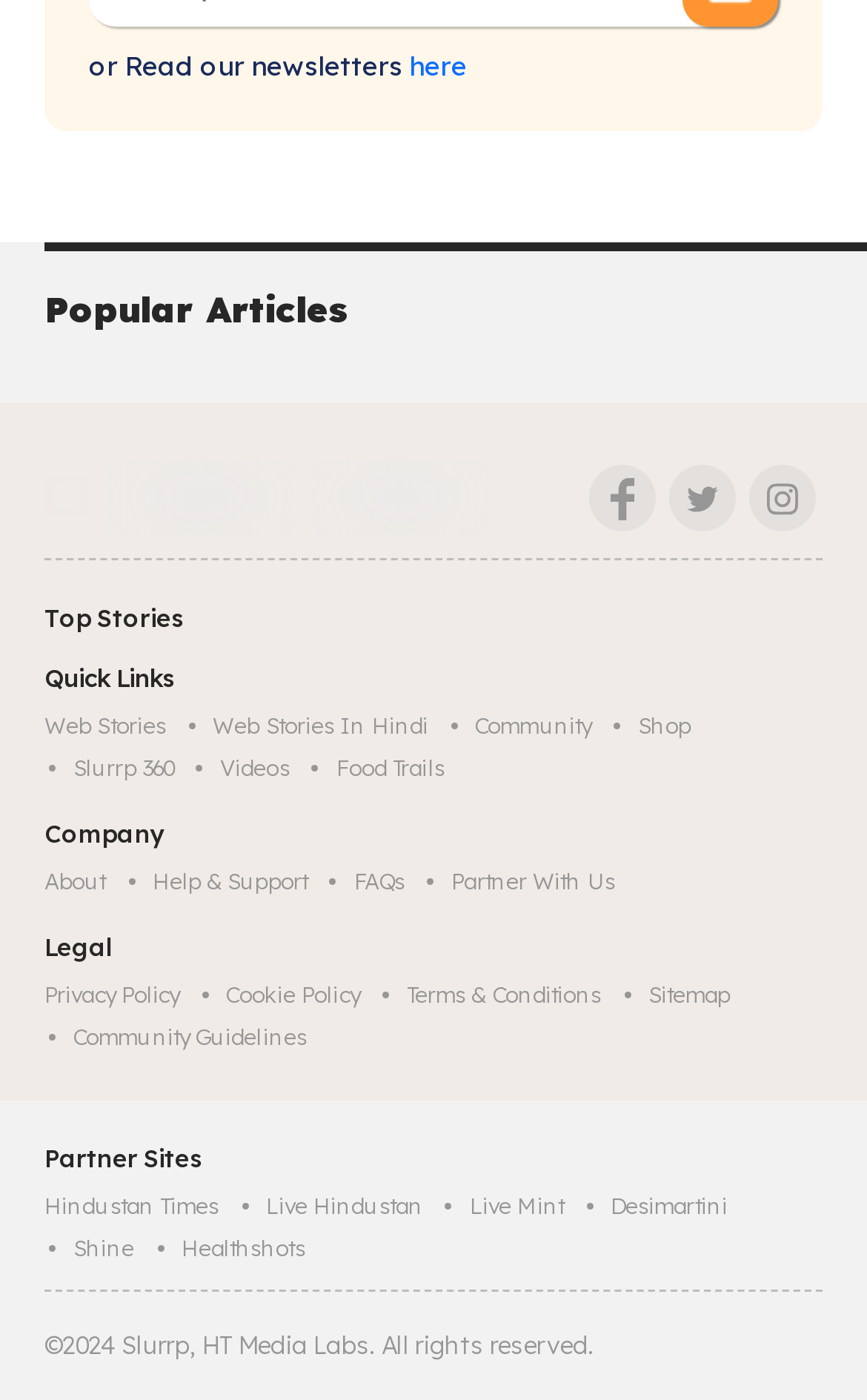Determine the bounding box coordinates of the UI element that matches the following description: "Help & Support". The coordinates should be four float numbers between 0 and 1 in the format [left, top, right, bottom].

[0.176, 0.613, 0.375, 0.643]